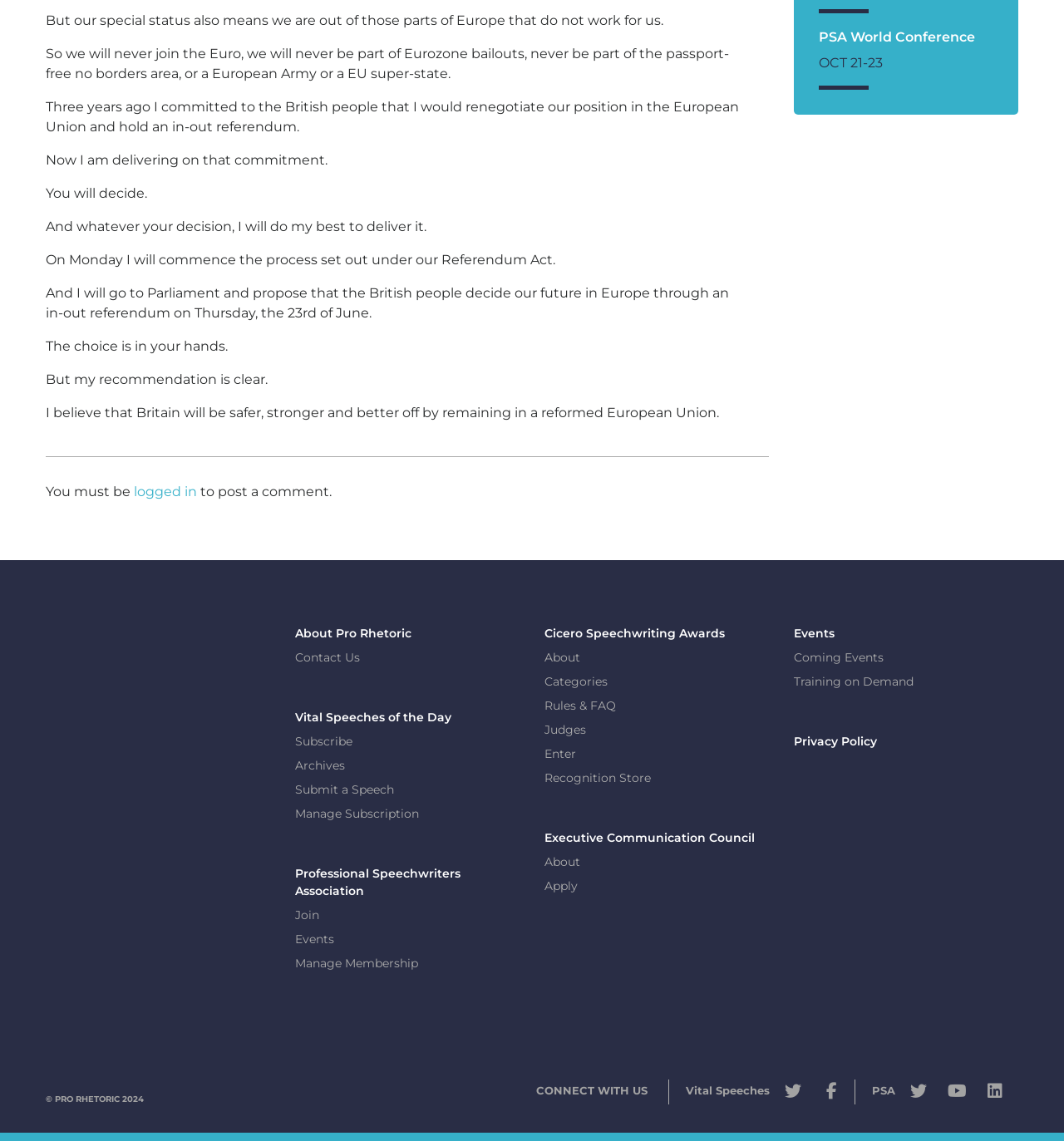How many social media links are there in the footer?
Kindly offer a detailed explanation using the data available in the image.

I counted the social media links in the footer section, which are Twitter, Facebook, YouTube, and LinkedIn, and found that there are 4 links in total.